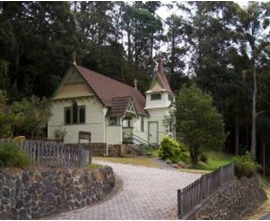Respond to the question below with a concise word or phrase:
Who designed Saint Raphael's Church?

Alan C. Walker